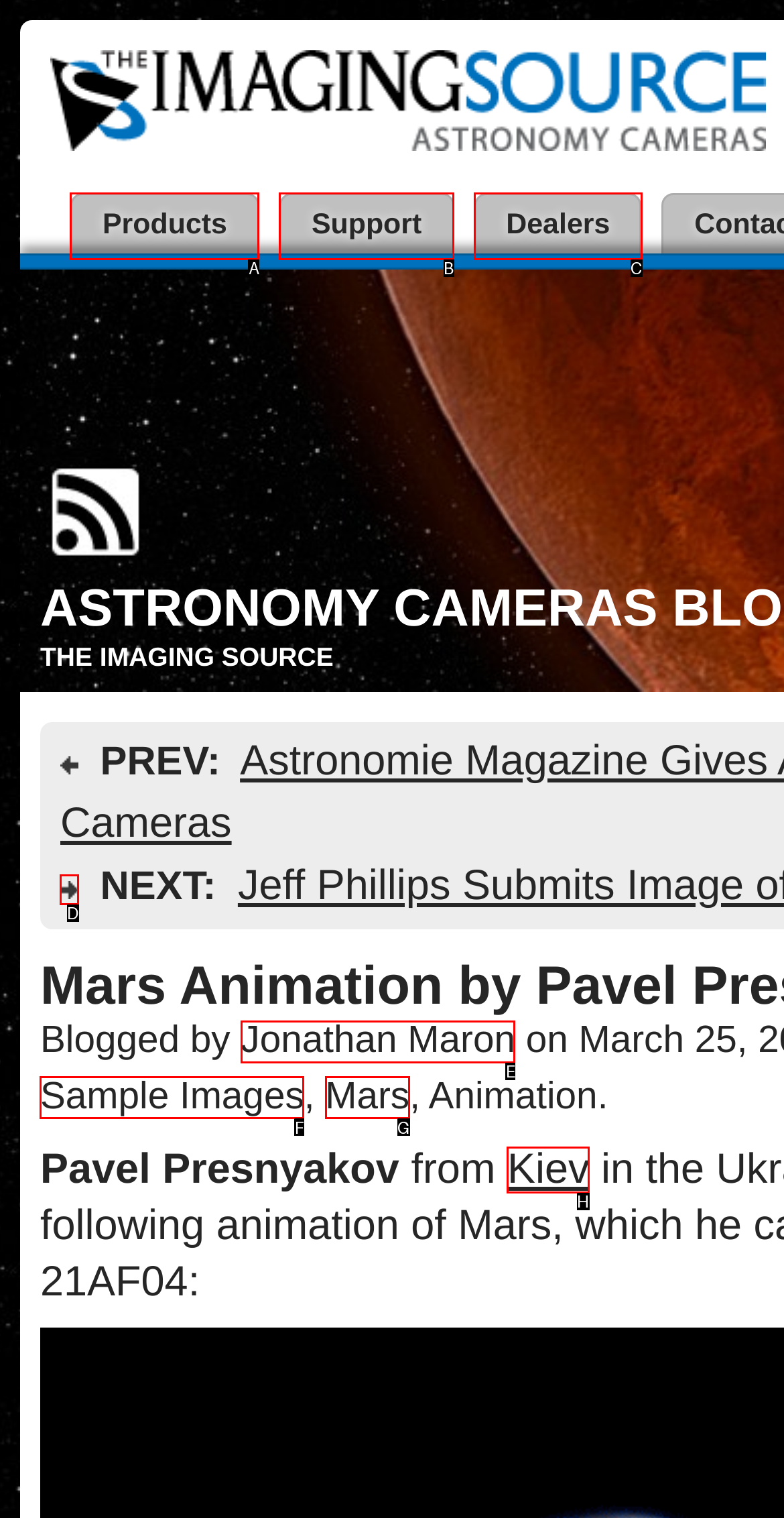Identify the correct lettered option to click in order to perform this task: view sample images. Respond with the letter.

F